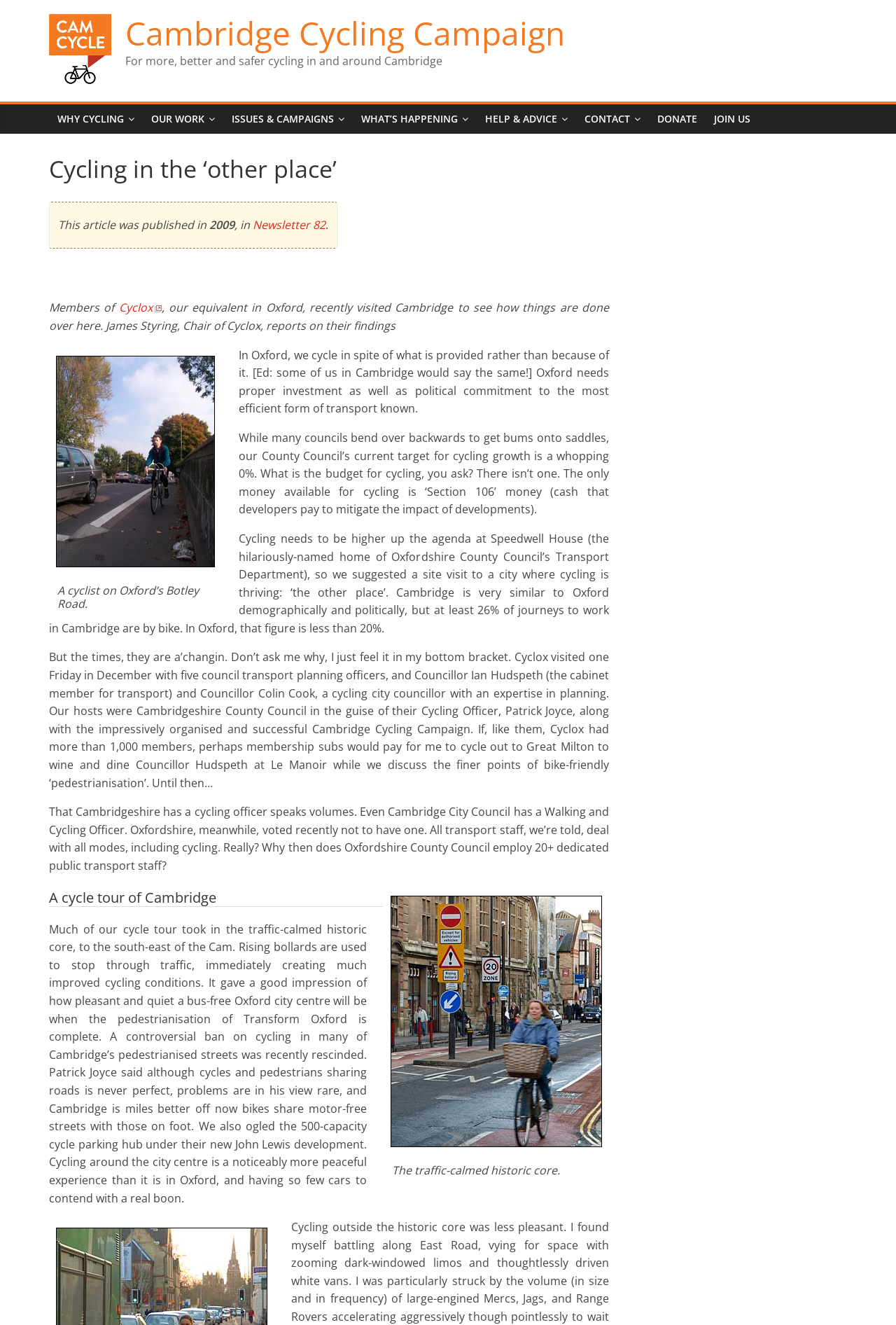Determine the coordinates of the bounding box for the clickable area needed to execute this instruction: "Visit the 'WHY CYCLING' page".

[0.055, 0.079, 0.159, 0.101]